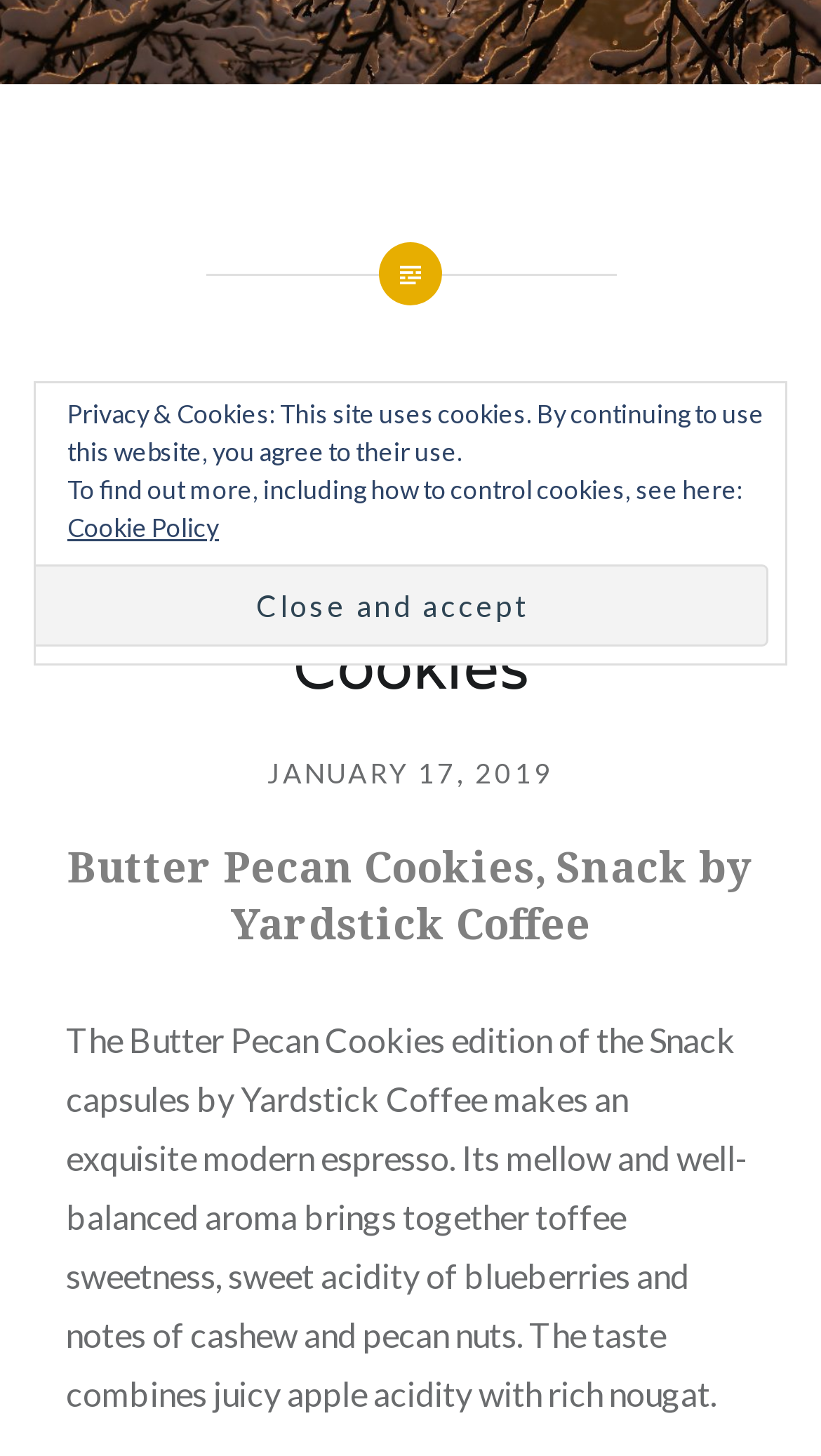Identify the bounding box for the element characterized by the following description: "Capsulogy".

[0.326, 0.58, 0.551, 0.603]